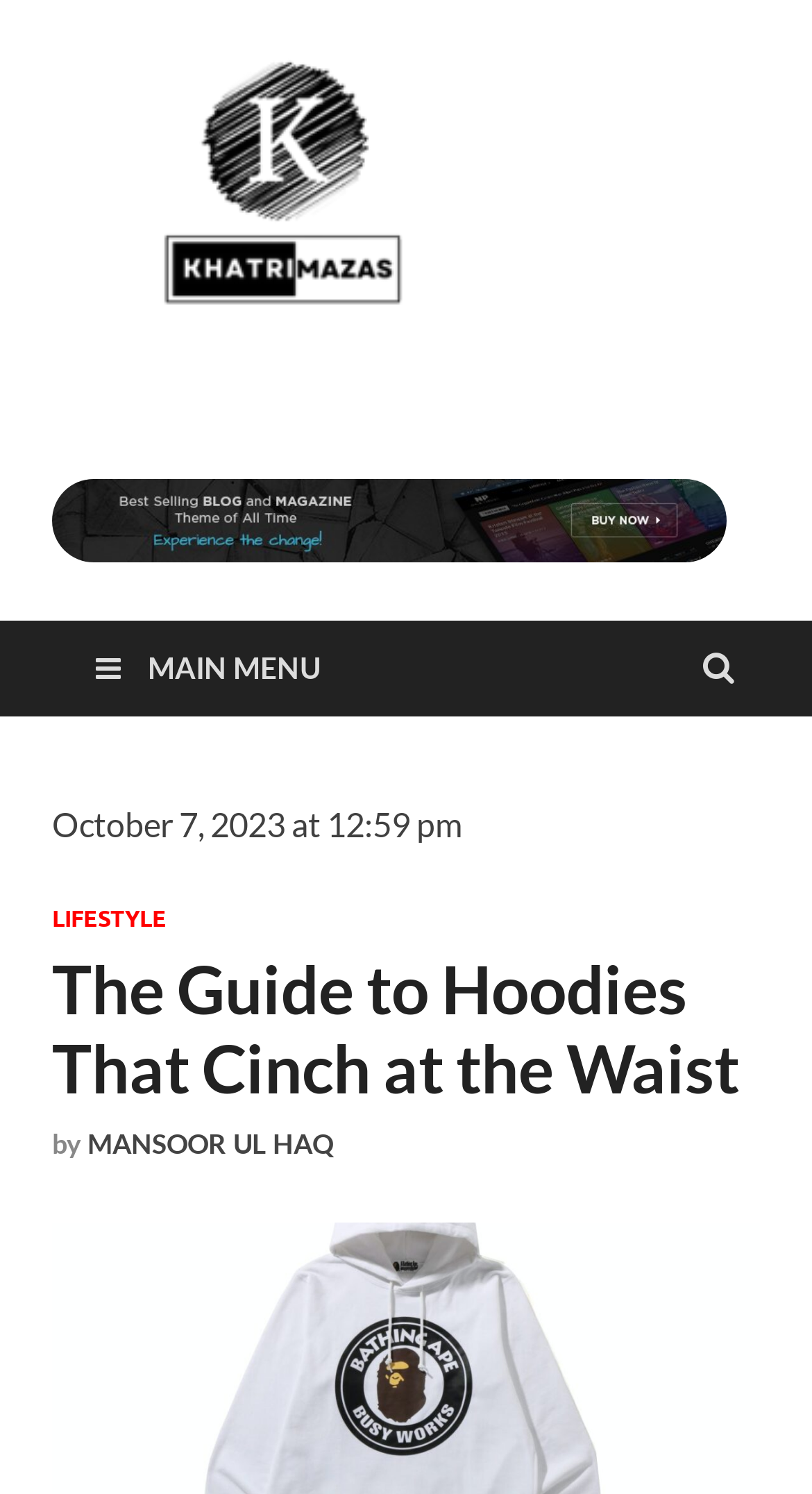What is the date of the blog post?
Using the image as a reference, give a one-word or short phrase answer.

October 7, 2023